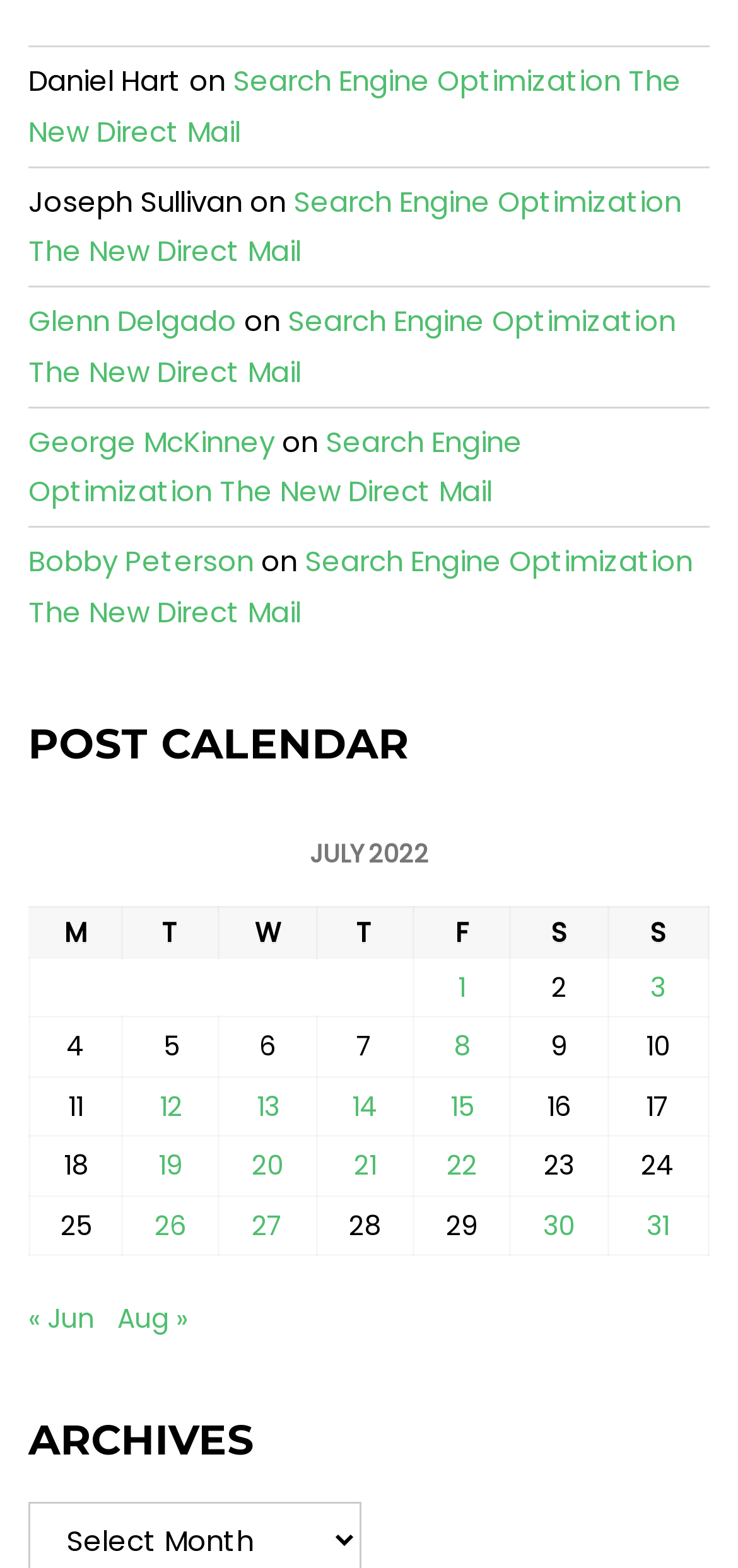Can you find the bounding box coordinates for the element to click on to achieve the instruction: "View posts published on July 3, 2022"?

[0.881, 0.617, 0.902, 0.641]